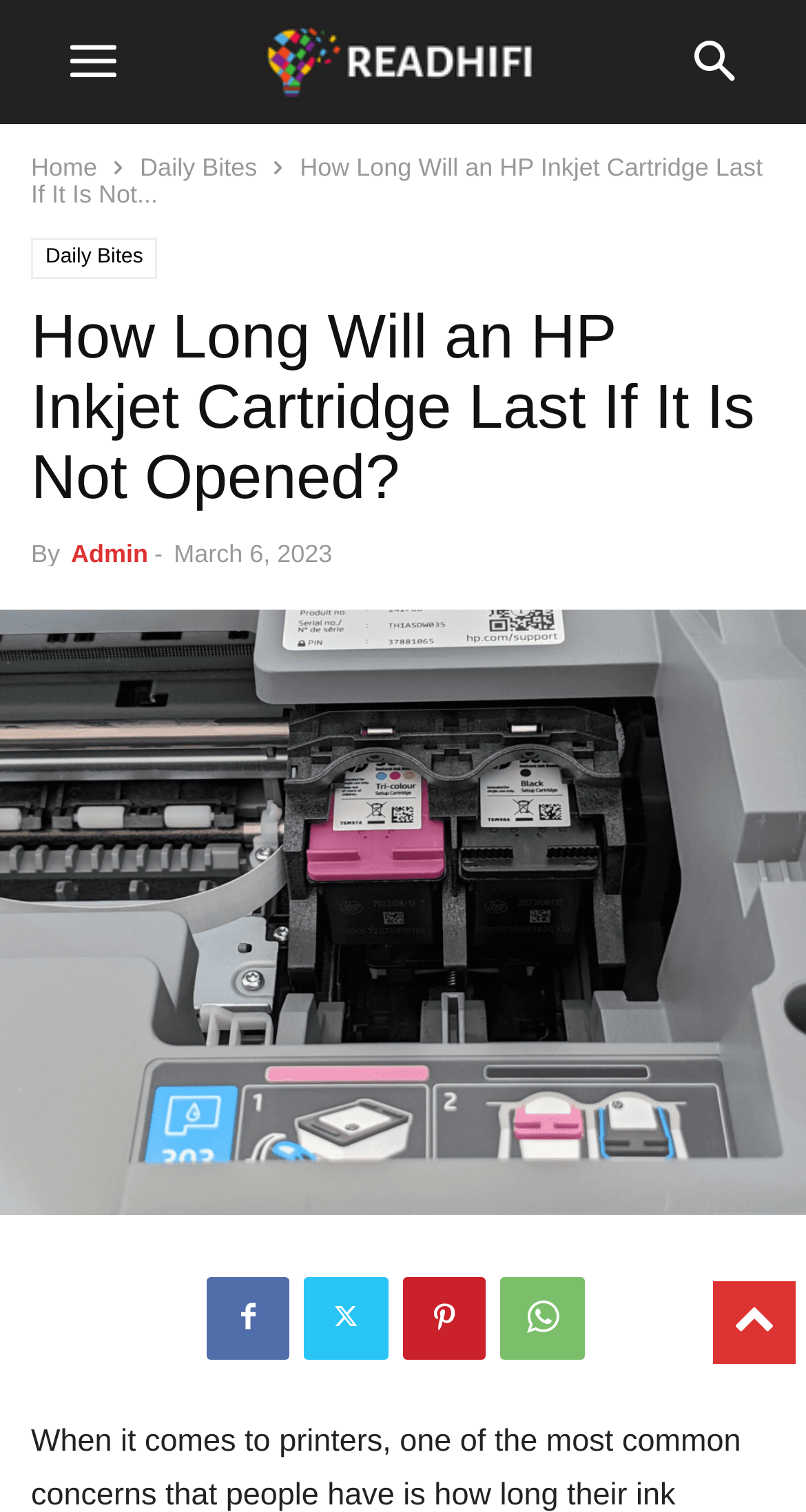Determine the bounding box coordinates of the region that needs to be clicked to achieve the task: "go to top".

[0.885, 0.847, 0.987, 0.879]